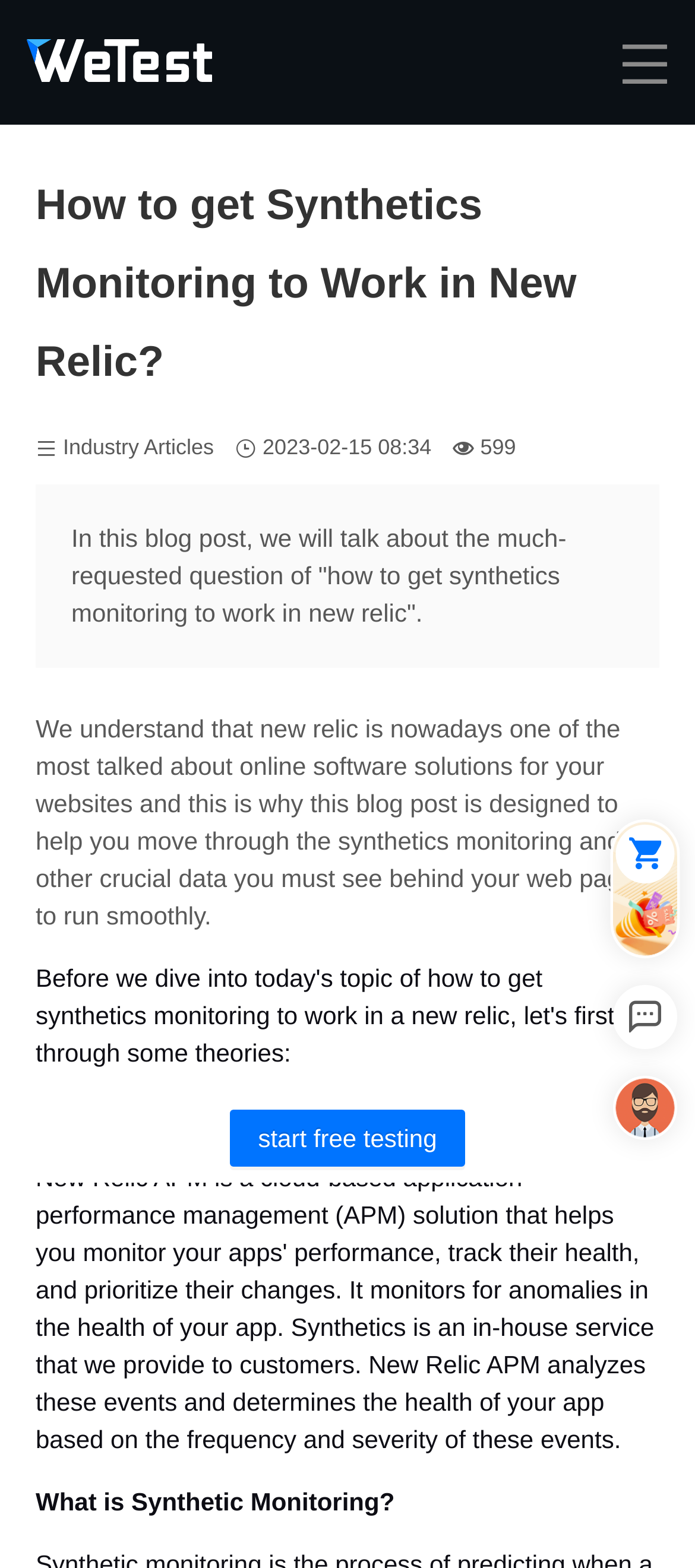Identify the bounding box coordinates of the specific part of the webpage to click to complete this instruction: "Click on the 'Pricing' link".

[0.026, 0.273, 0.056, 0.309]